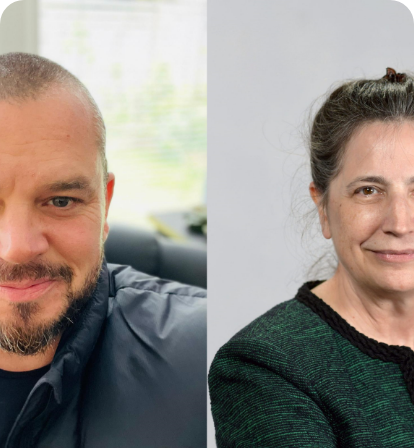Is the background of the image an outdoor setting?
From the image, respond using a single word or phrase.

No